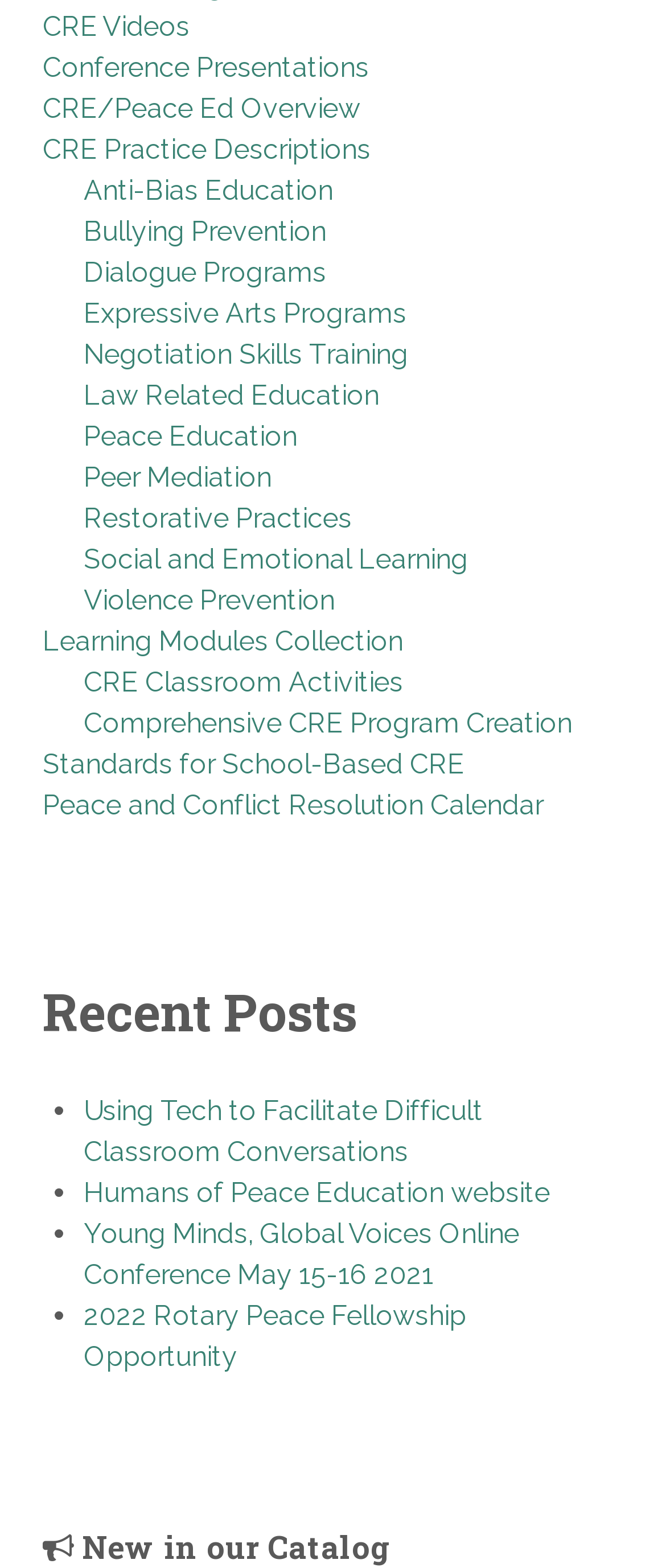Could you specify the bounding box coordinates for the clickable section to complete the following instruction: "Read about Using Tech to Facilitate Difficult Classroom Conversations"?

[0.126, 0.698, 0.726, 0.745]